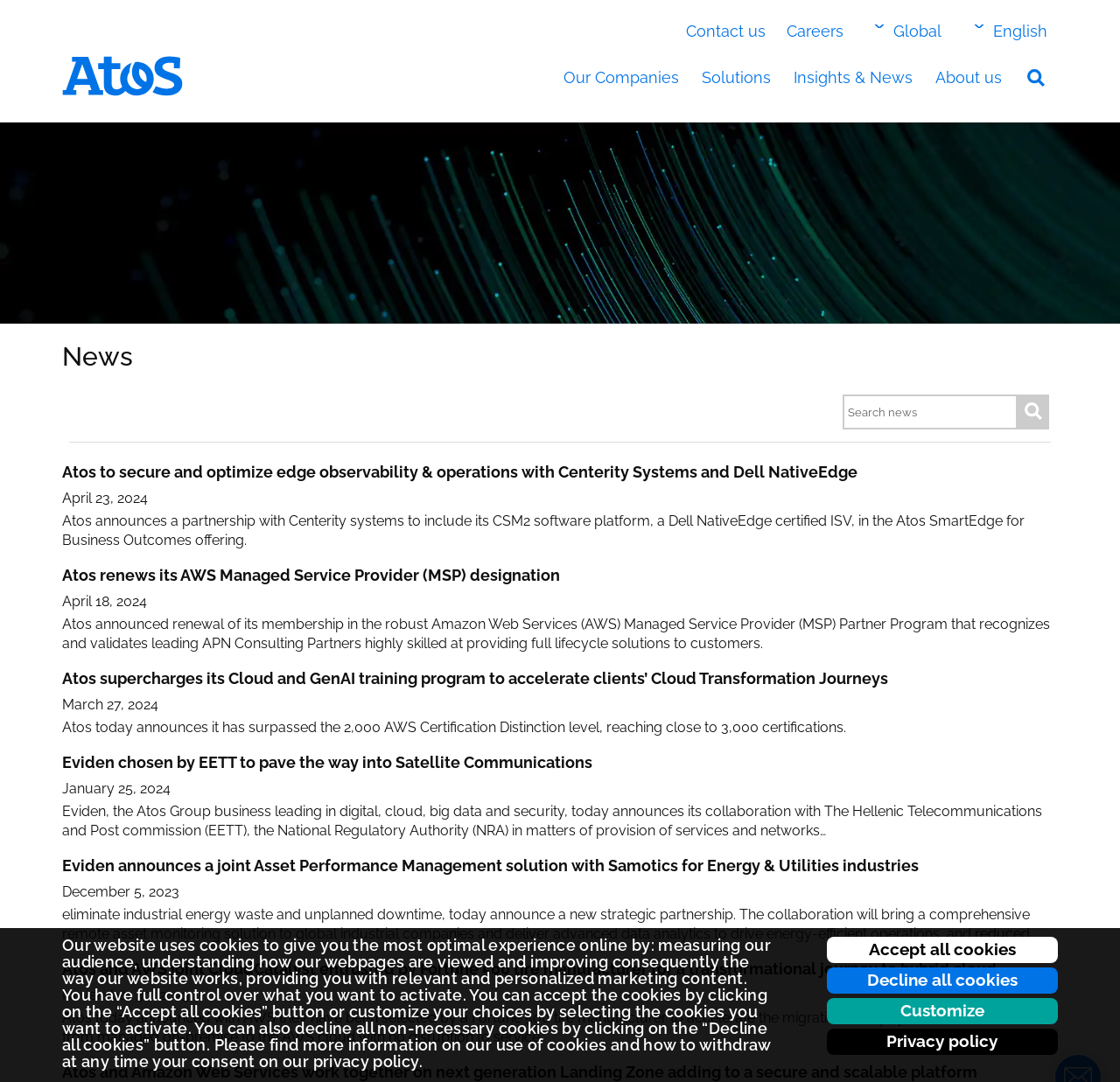What is the purpose of the 'Accept all cookies' button?
Answer the question with a single word or phrase by looking at the picture.

To accept all cookies